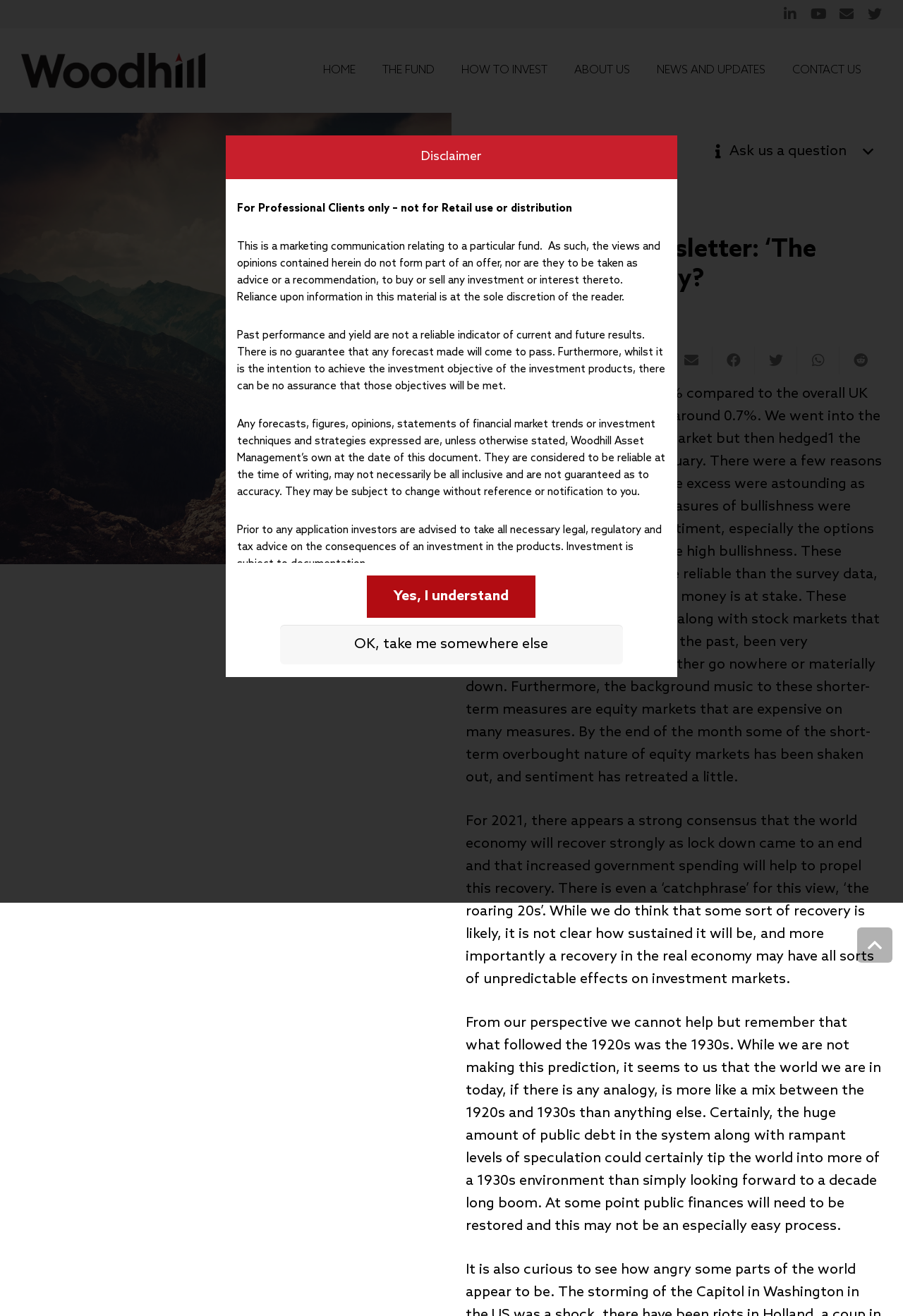Pinpoint the bounding box coordinates of the area that should be clicked to complete the following instruction: "Click on the 'DOWNLOAD' link". The coordinates must be given as four float numbers between 0 and 1, i.e., [left, top, right, bottom].

None